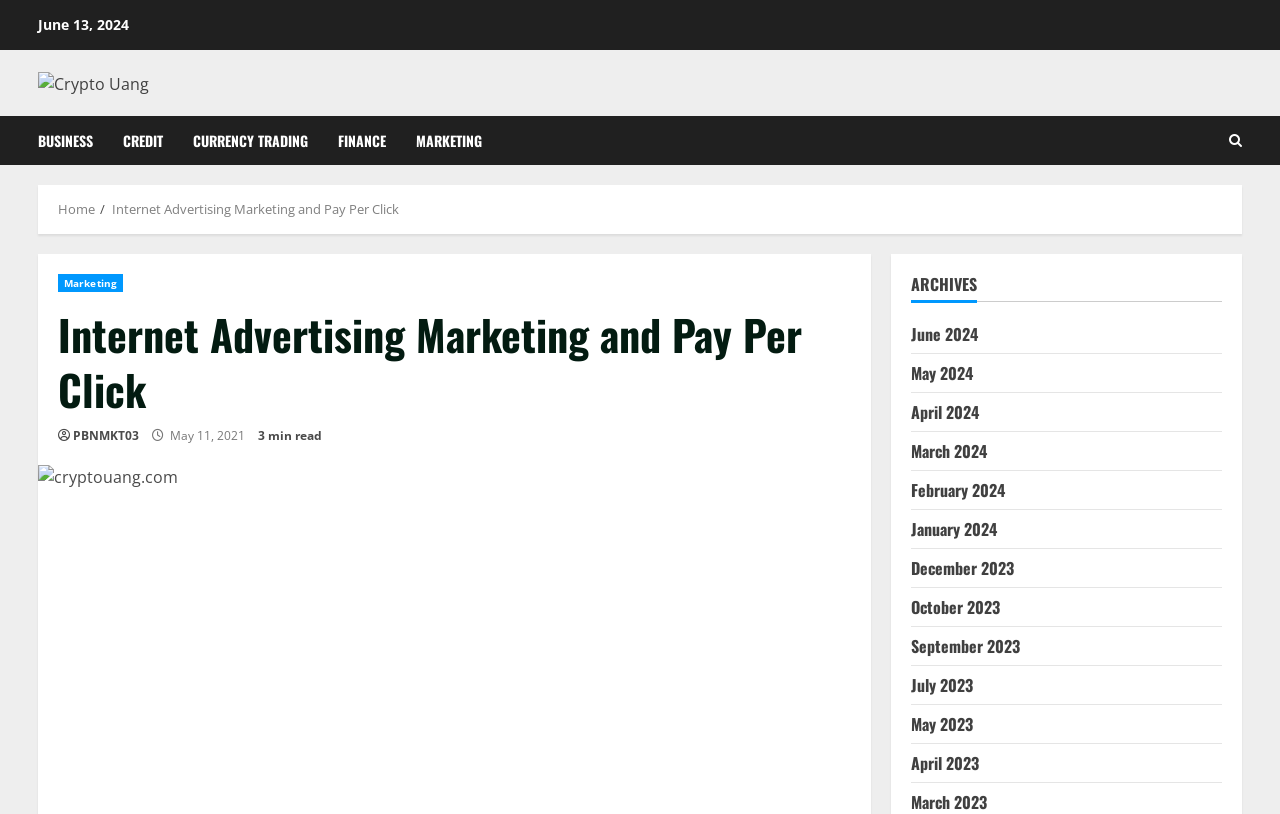Locate the bounding box coordinates of the element I should click to achieve the following instruction: "Navigate to 'Internet Advertising Marketing and Pay Per Click' page".

[0.088, 0.245, 0.312, 0.267]